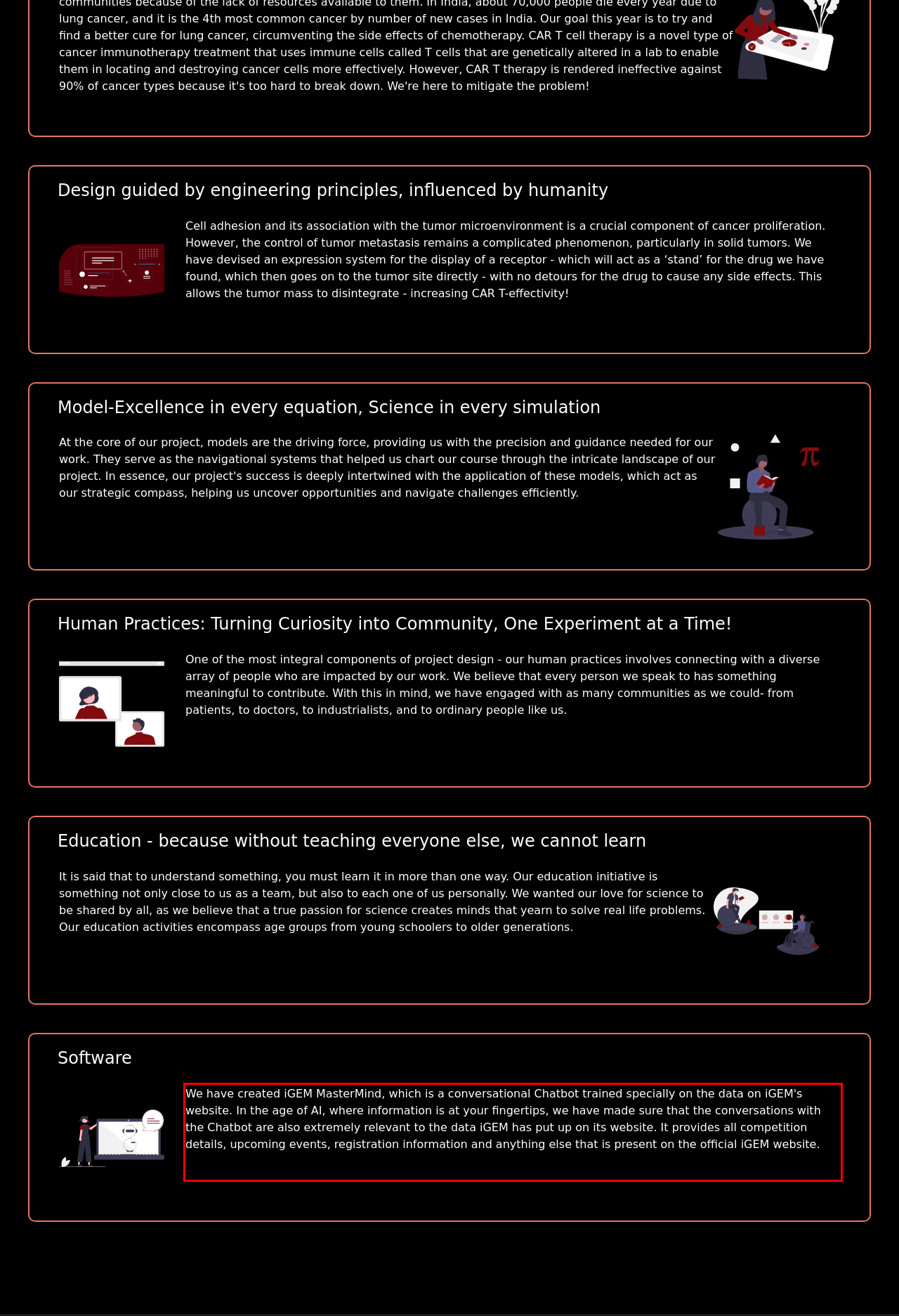By examining the provided screenshot of a webpage, recognize the text within the red bounding box and generate its text content.

We have created iGEM MasterMind, which is a conversational Chatbot trained specially on the data on iGEM's website. In the age of AI, where information is at your fingertips, we have made sure that the conversations with the Chatbot are also extremely relevant to the data iGEM has put up on its website. It provides all competition details, upcoming events, registration information and anything else that is present on the official iGEM website.